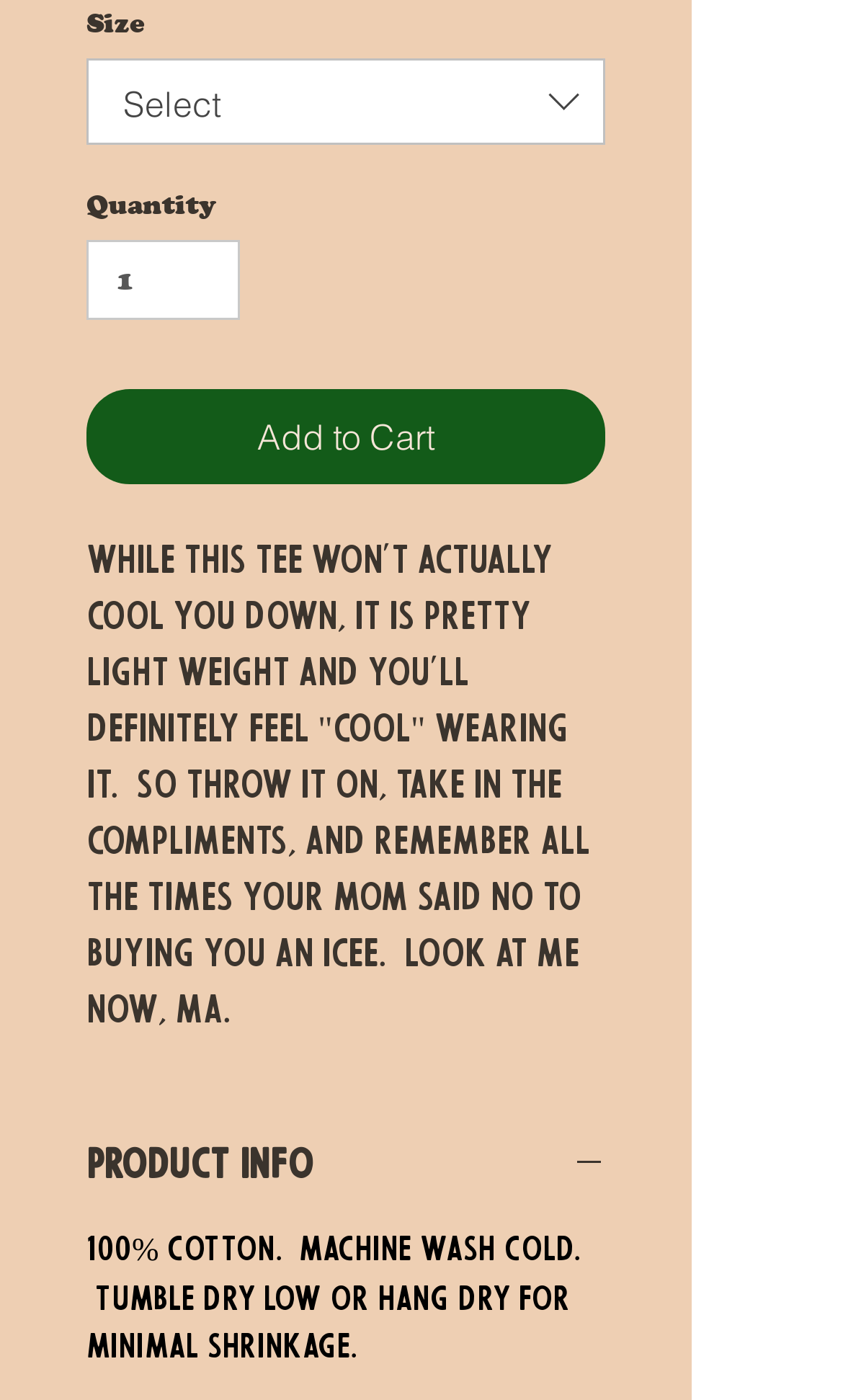Please answer the following question using a single word or phrase: What is the purpose of the spinbutton?

To set Quantity